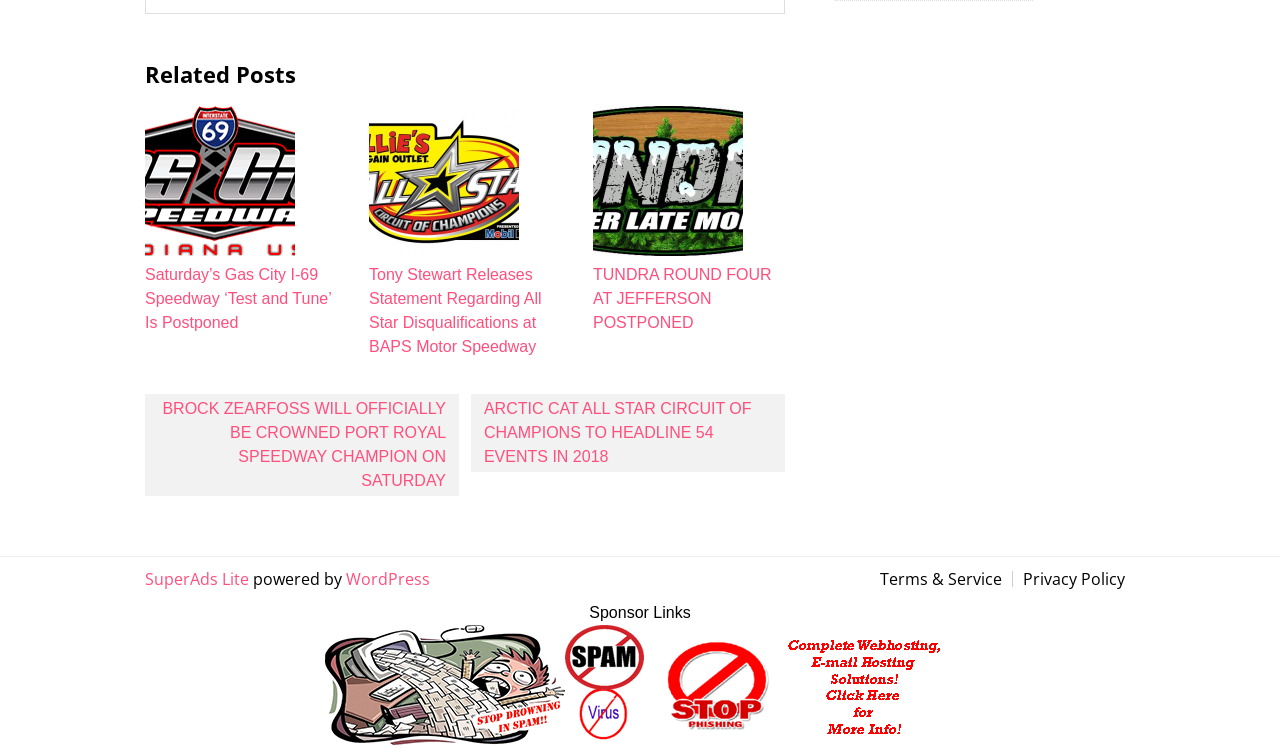Using the provided element description: "Terms & Service", identify the bounding box coordinates. The coordinates should be four floats between 0 and 1 in the order [left, top, right, bottom].

[0.68, 0.76, 0.791, 0.781]